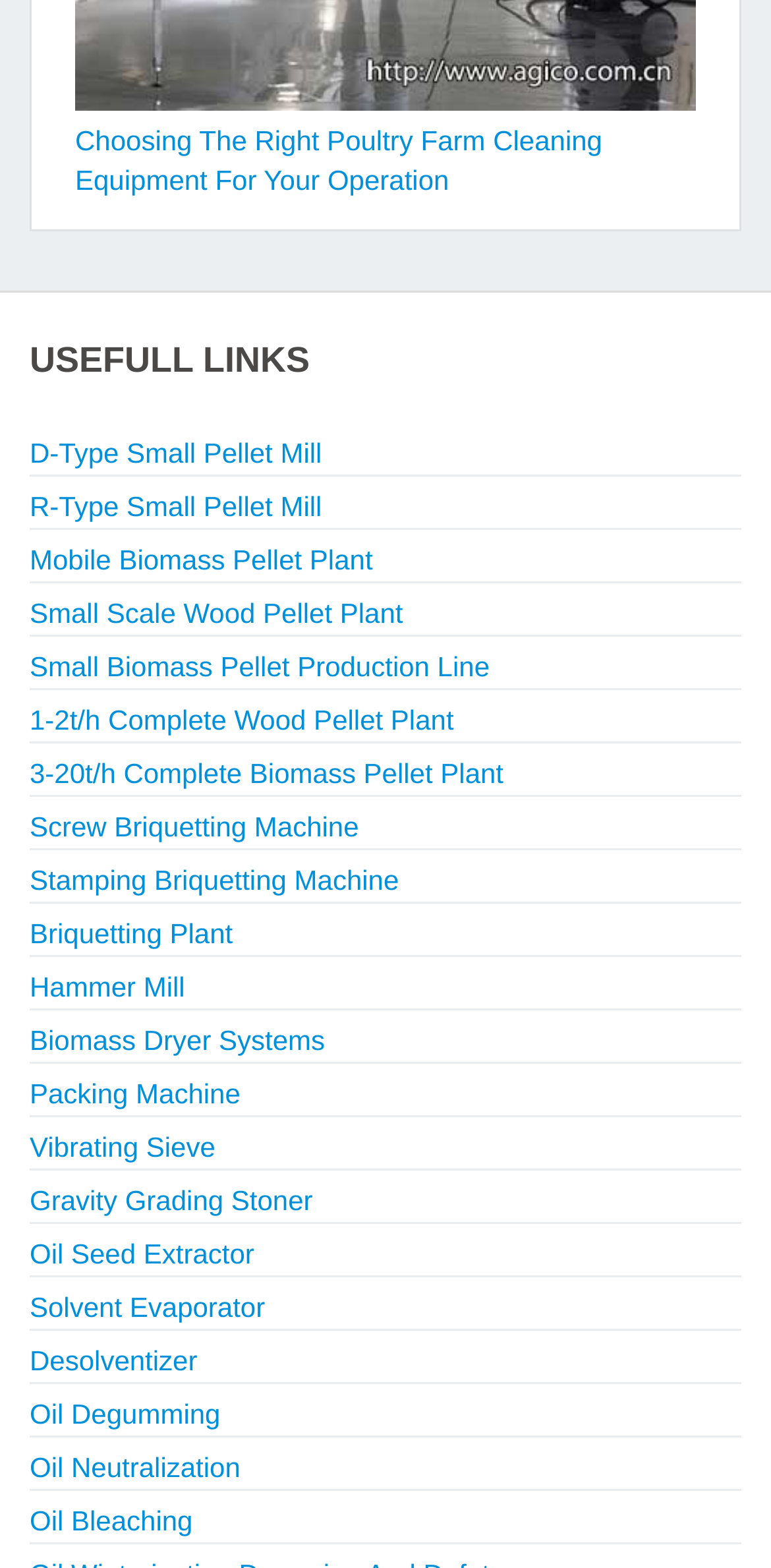Provide the bounding box coordinates in the format (top-left x, top-left y, bottom-right x, bottom-right y). All values are floating point numbers between 0 and 1. Determine the bounding box coordinate of the UI element described as: Desolventizer

[0.038, 0.853, 0.962, 0.882]